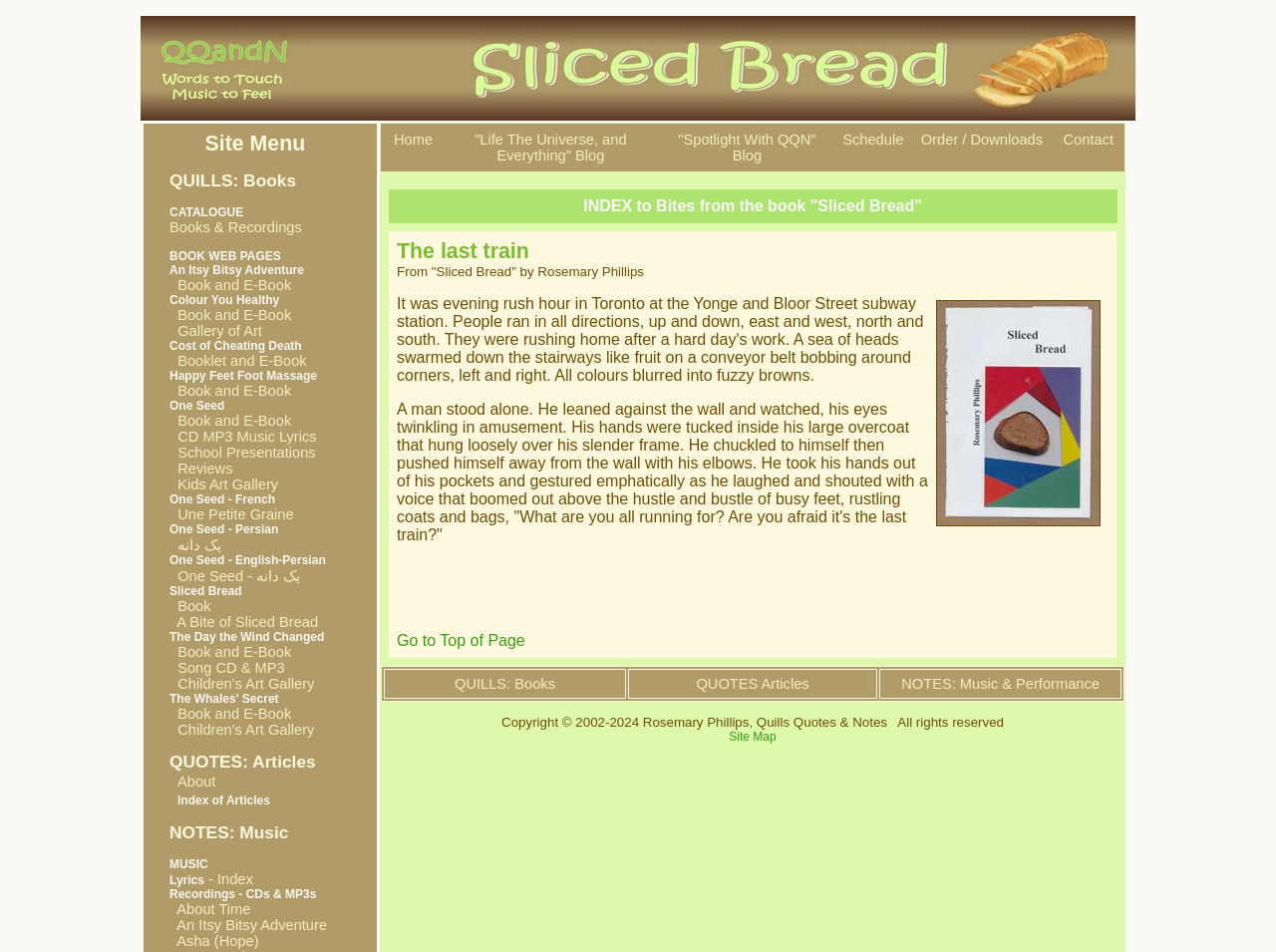Locate the bounding box coordinates of the area that needs to be clicked to fulfill the following instruction: "Explore 'NOTES: Music'". The coordinates should be in the format of four float numbers between 0 and 1, namely [left, top, right, bottom].

[0.133, 0.864, 0.289, 0.886]